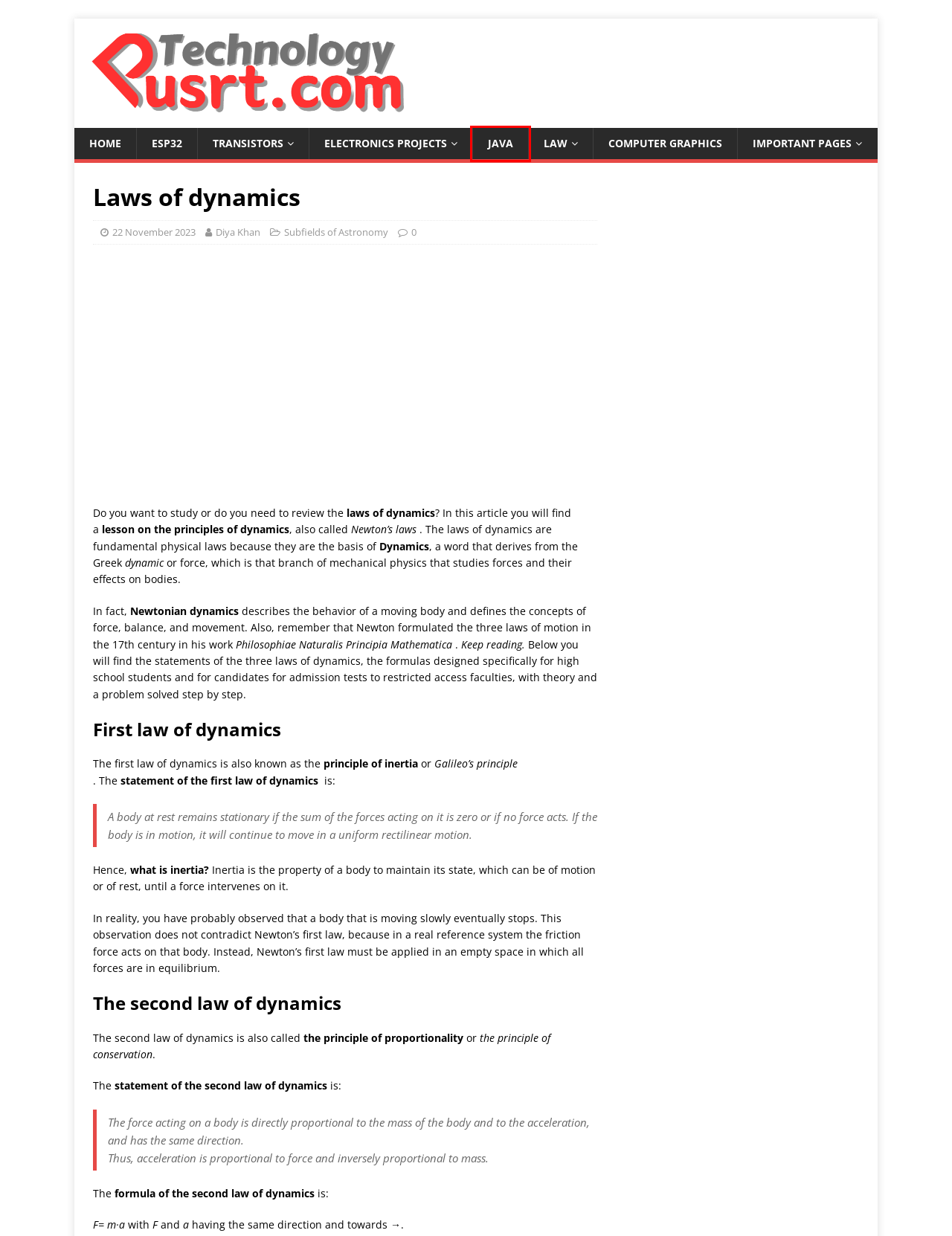A screenshot of a webpage is given, featuring a red bounding box around a UI element. Please choose the webpage description that best aligns with the new webpage after clicking the element in the bounding box. These are the descriptions:
A. Electronics Projects Archives -
B. - Science and Technology
C. Important pages Archives -
D. Java Archives -
E. November 2023 -
F. Computer Graphics Archives -
G. Law Archives -
H. Transistors Archives -

D